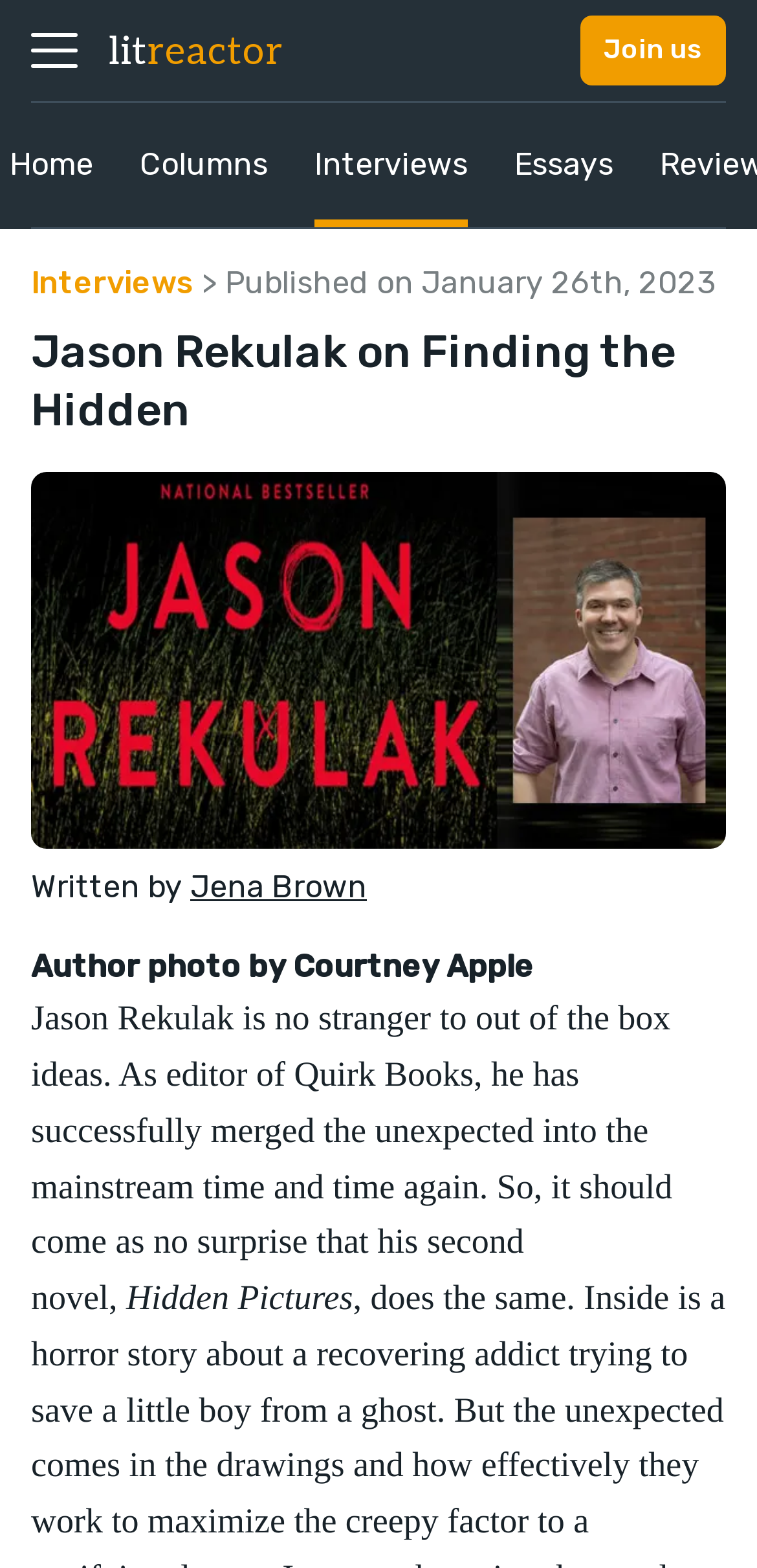Determine the bounding box coordinates of the section I need to click to execute the following instruction: "Click the 'Join us' button". Provide the coordinates as four float numbers between 0 and 1, i.e., [left, top, right, bottom].

[0.767, 0.01, 0.959, 0.055]